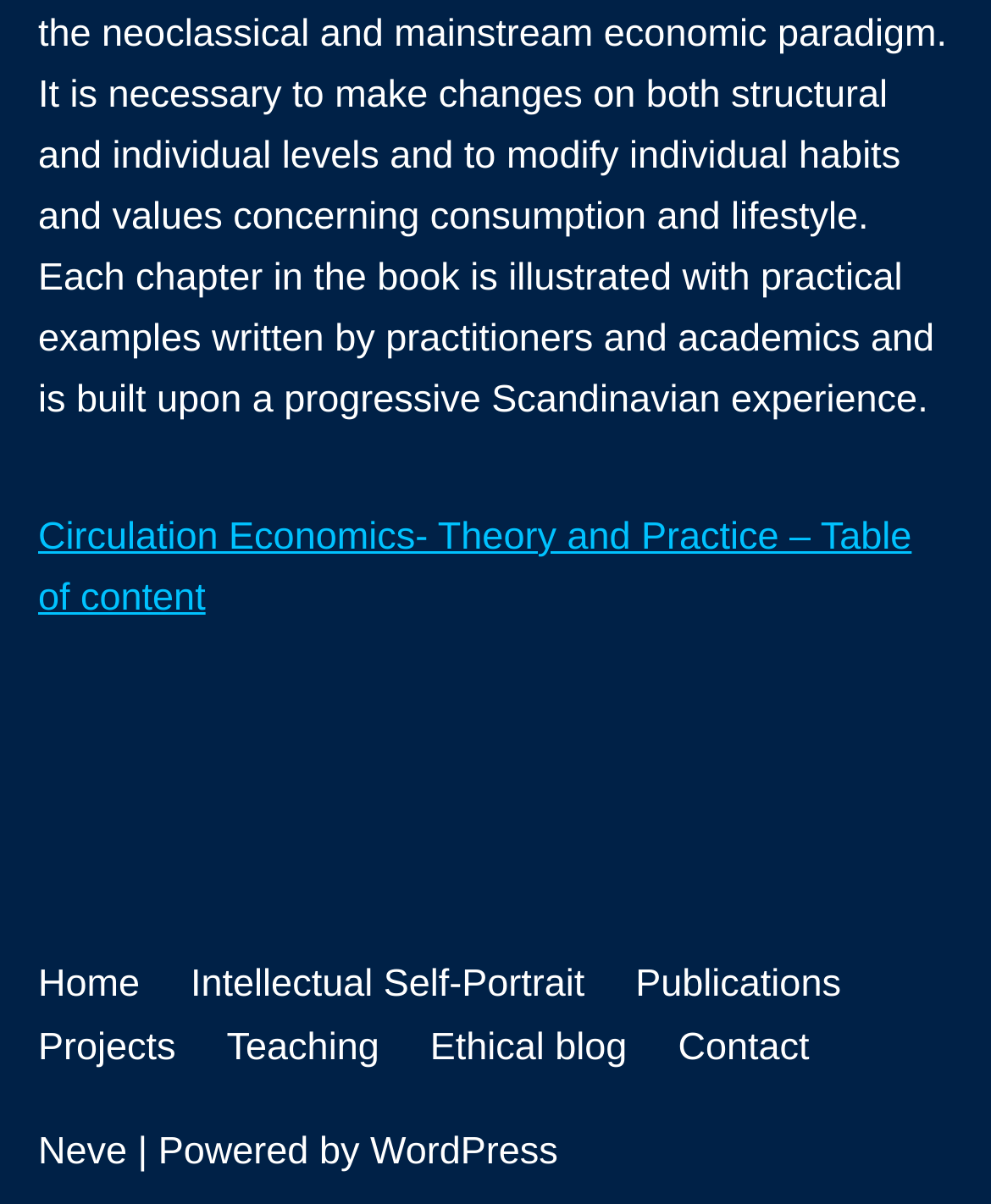Please identify the bounding box coordinates of the element on the webpage that should be clicked to follow this instruction: "check publications". The bounding box coordinates should be given as four float numbers between 0 and 1, formatted as [left, top, right, bottom].

[0.641, 0.793, 0.849, 0.846]